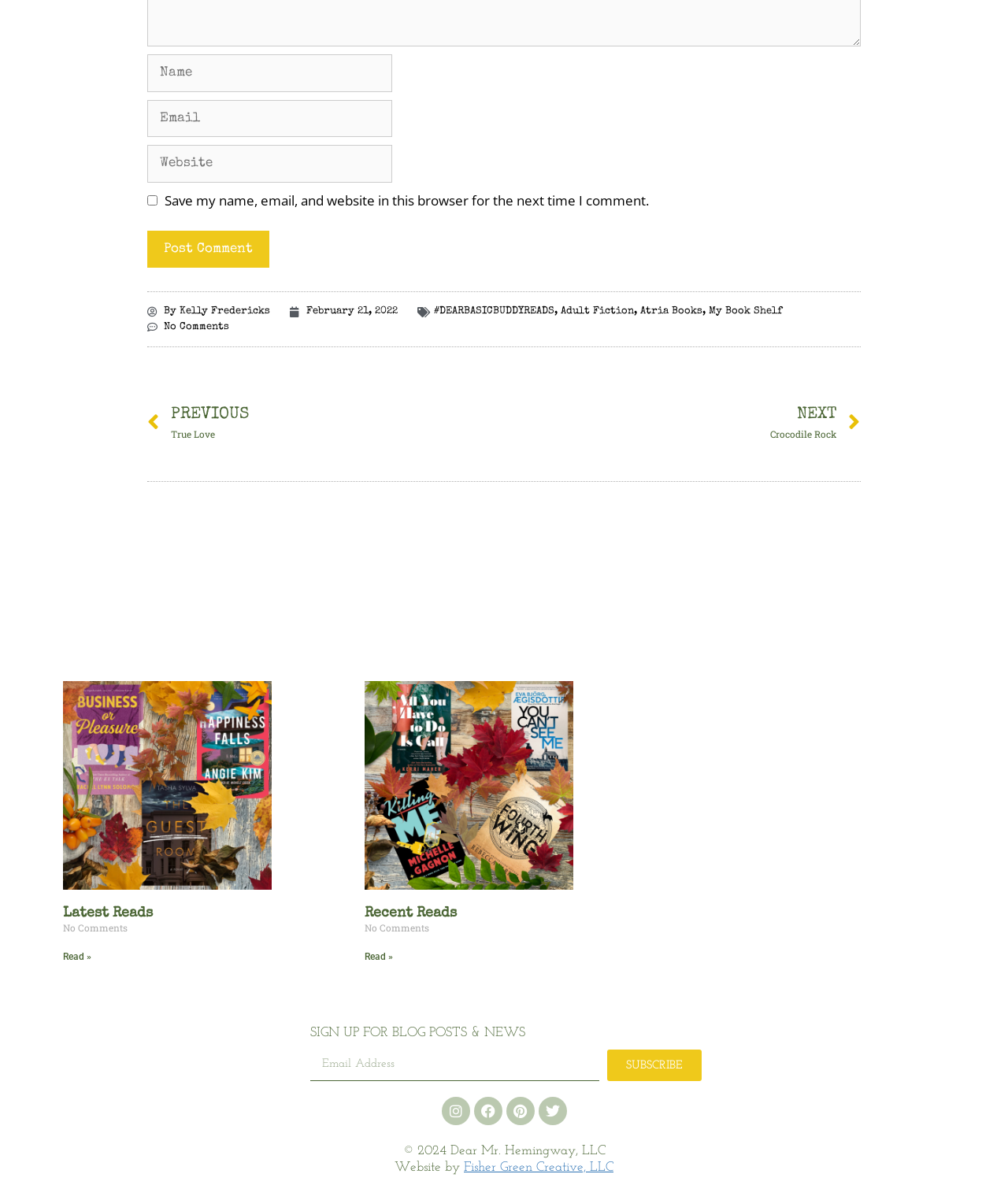Please locate the bounding box coordinates of the element that needs to be clicked to achieve the following instruction: "Subscribe to the newsletter". The coordinates should be four float numbers between 0 and 1, i.e., [left, top, right, bottom].

[0.602, 0.886, 0.696, 0.912]